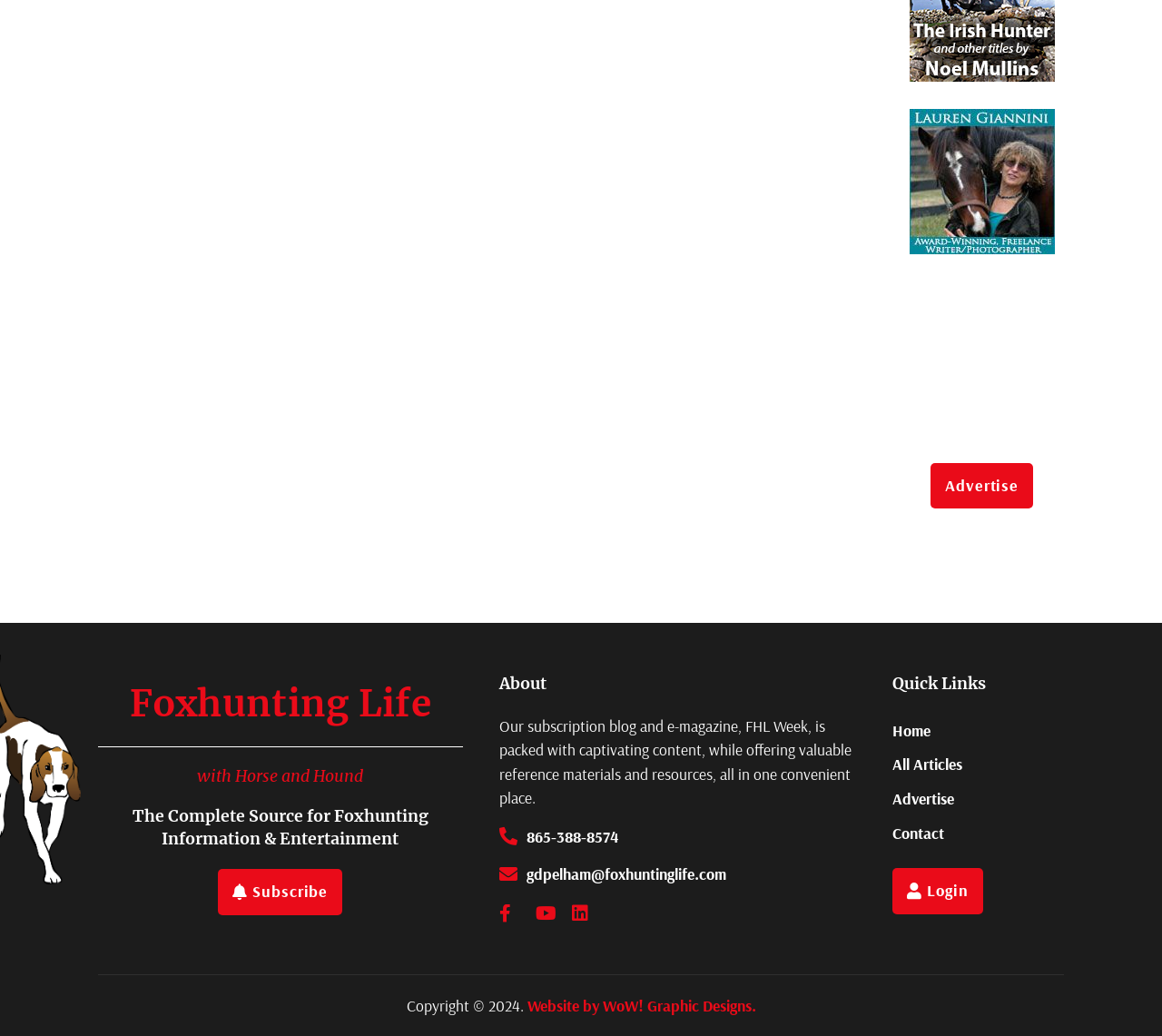What is the name of the person in the top-left corner?
Examine the image and give a concise answer in one word or a short phrase.

Lauren Giannini